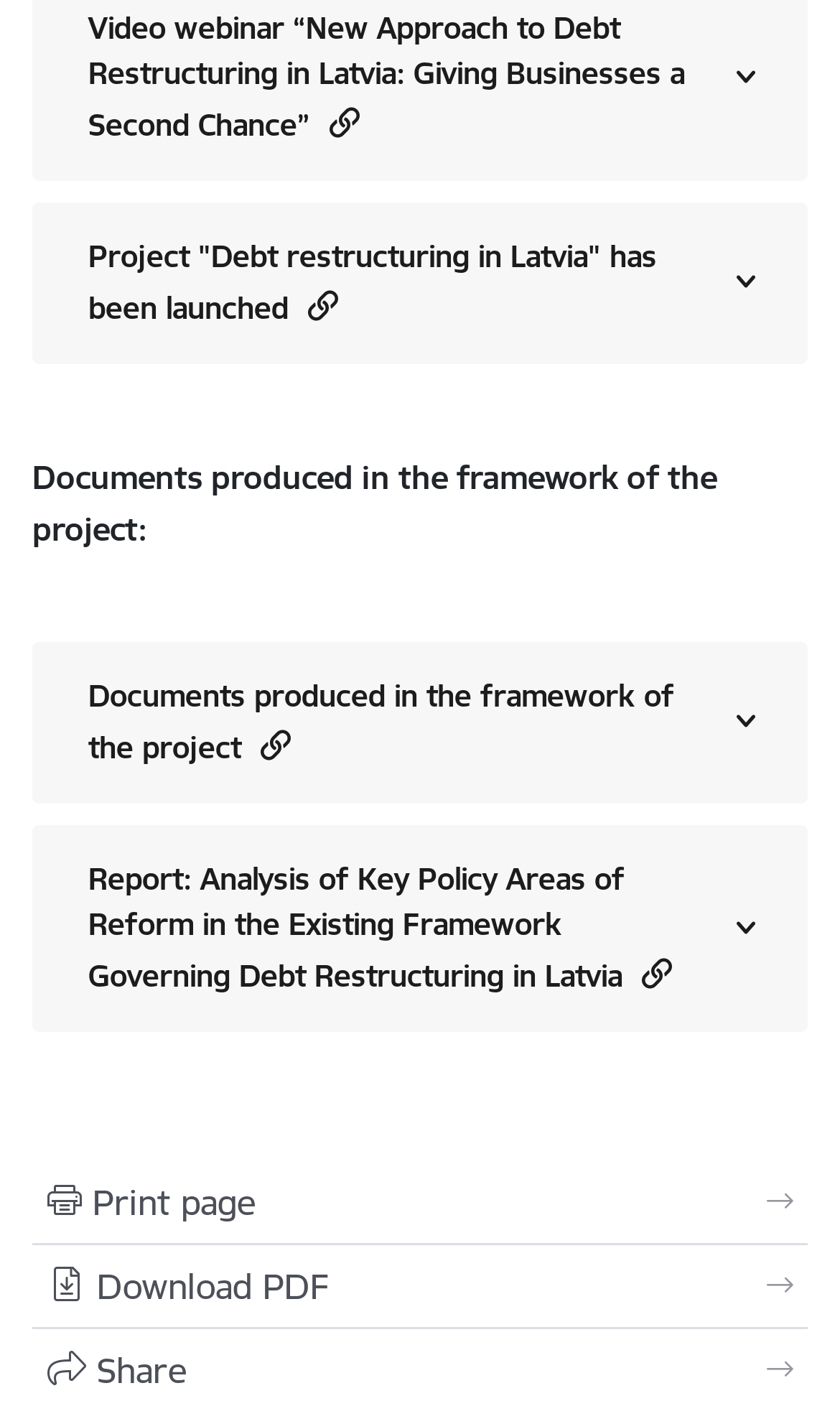Provide a thorough and detailed response to the question by examining the image: 
What is the category of the content mentioned on the webpage?

The webpage mentions documents and reports produced in the framework of a project, indicating that the content is related to documents and reports.